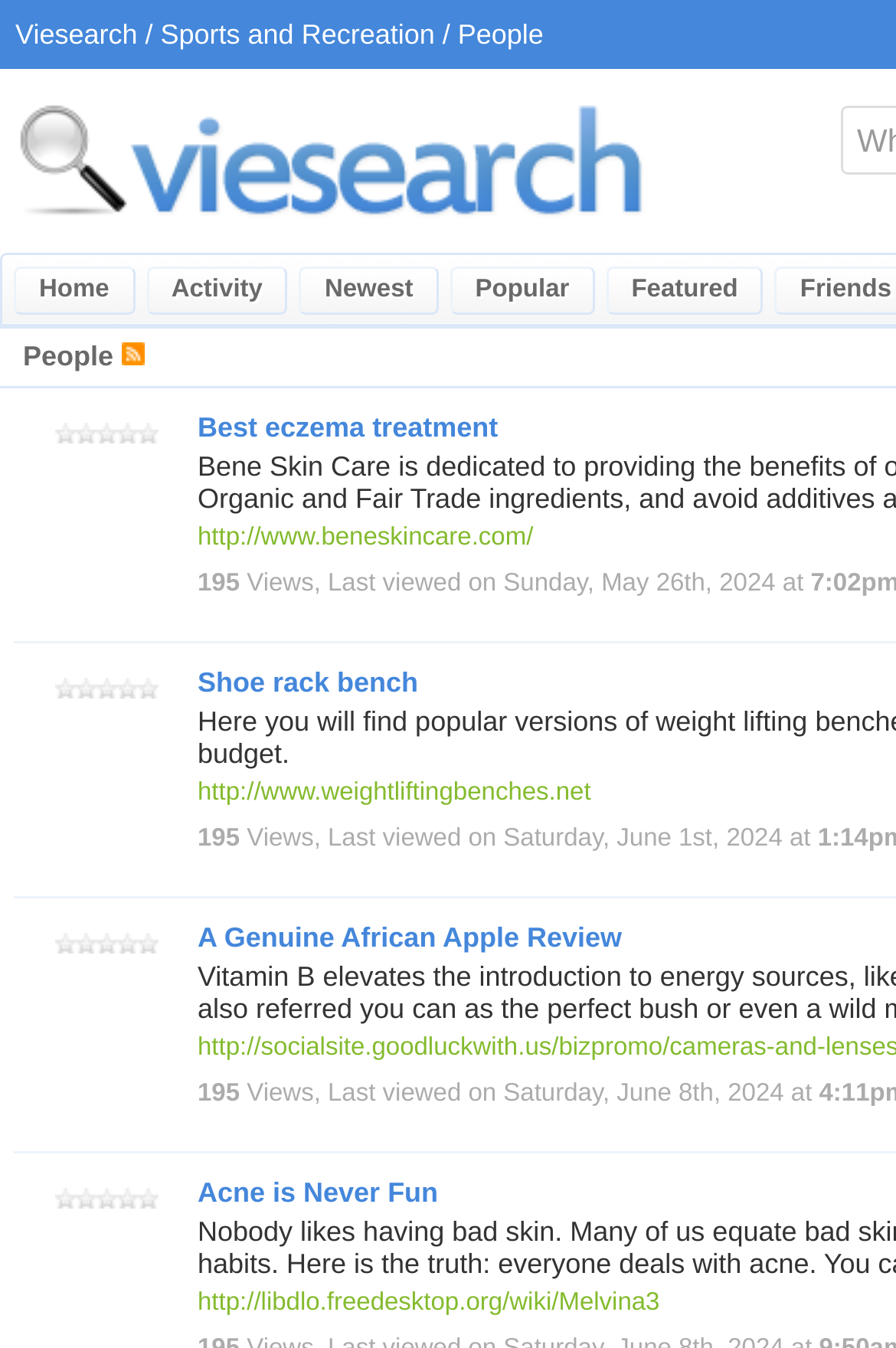Identify the bounding box coordinates of the region that should be clicked to execute the following instruction: "Click on Best Dating Chat".

None